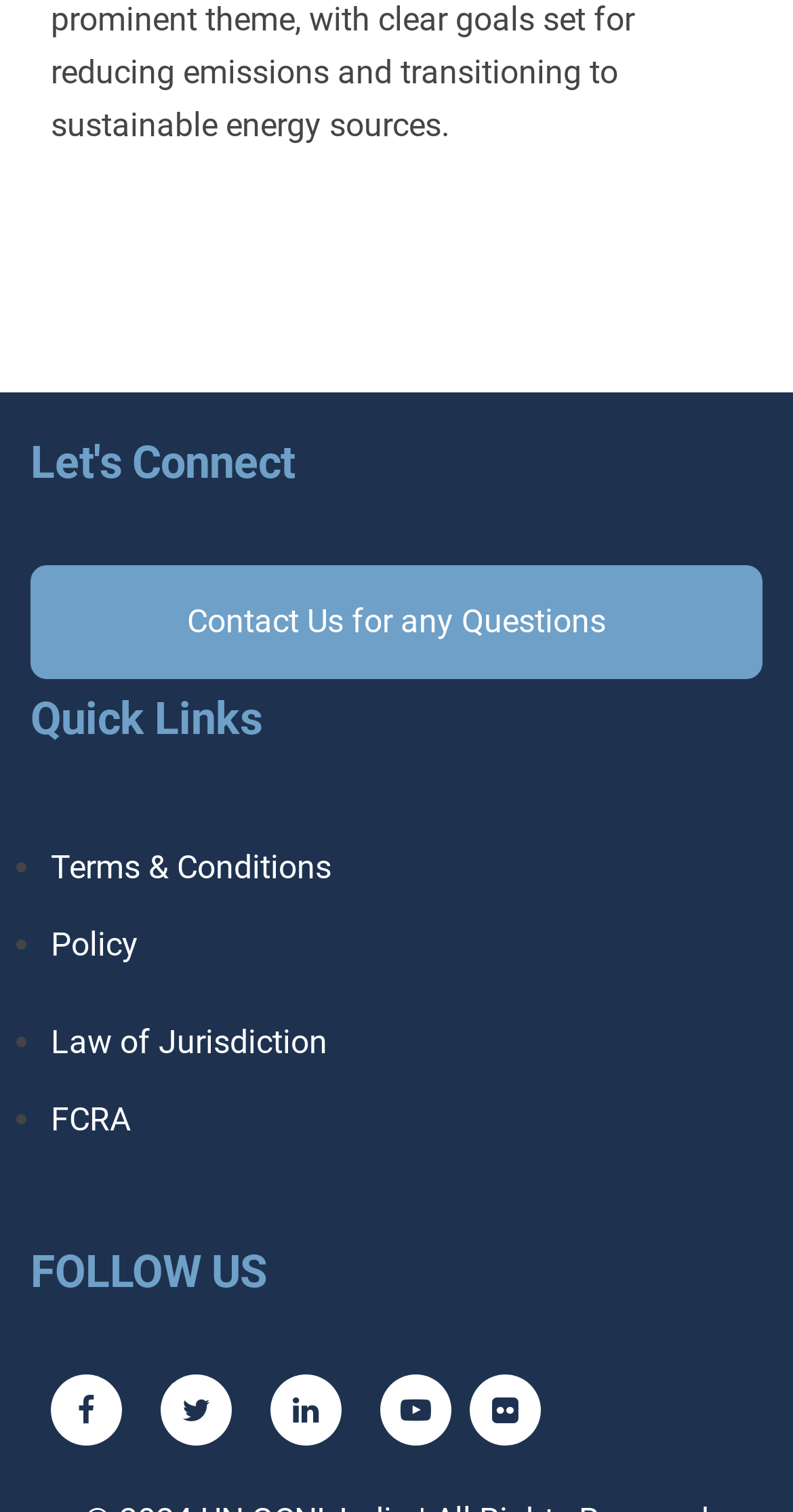How many list markers are there?
Give a single word or phrase as your answer by examining the image.

4